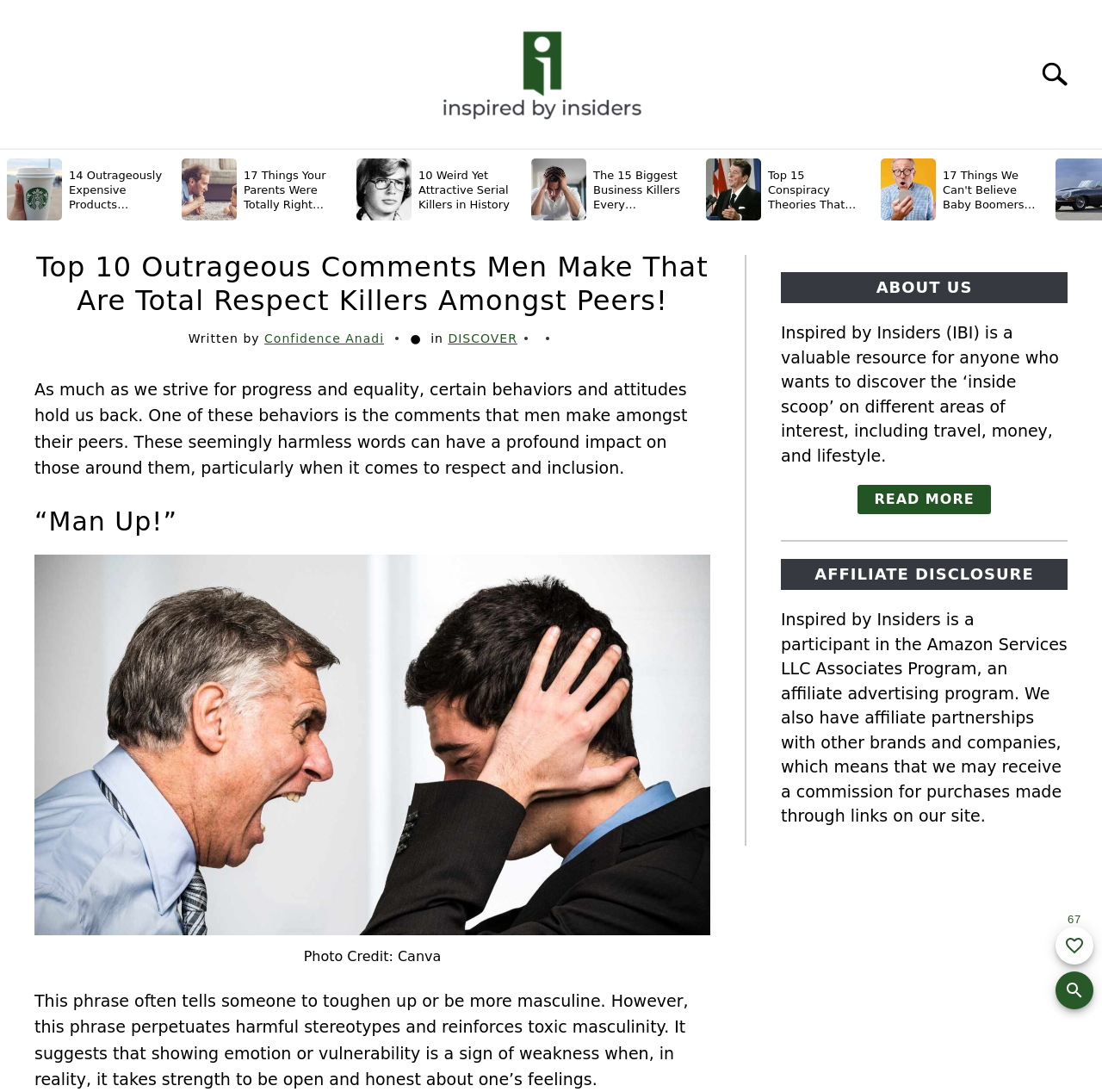Identify the bounding box coordinates of the element to click to follow this instruction: 'Add to favorites'. Ensure the coordinates are four float values between 0 and 1, provided as [left, top, right, bottom].

[0.958, 0.849, 0.992, 0.883]